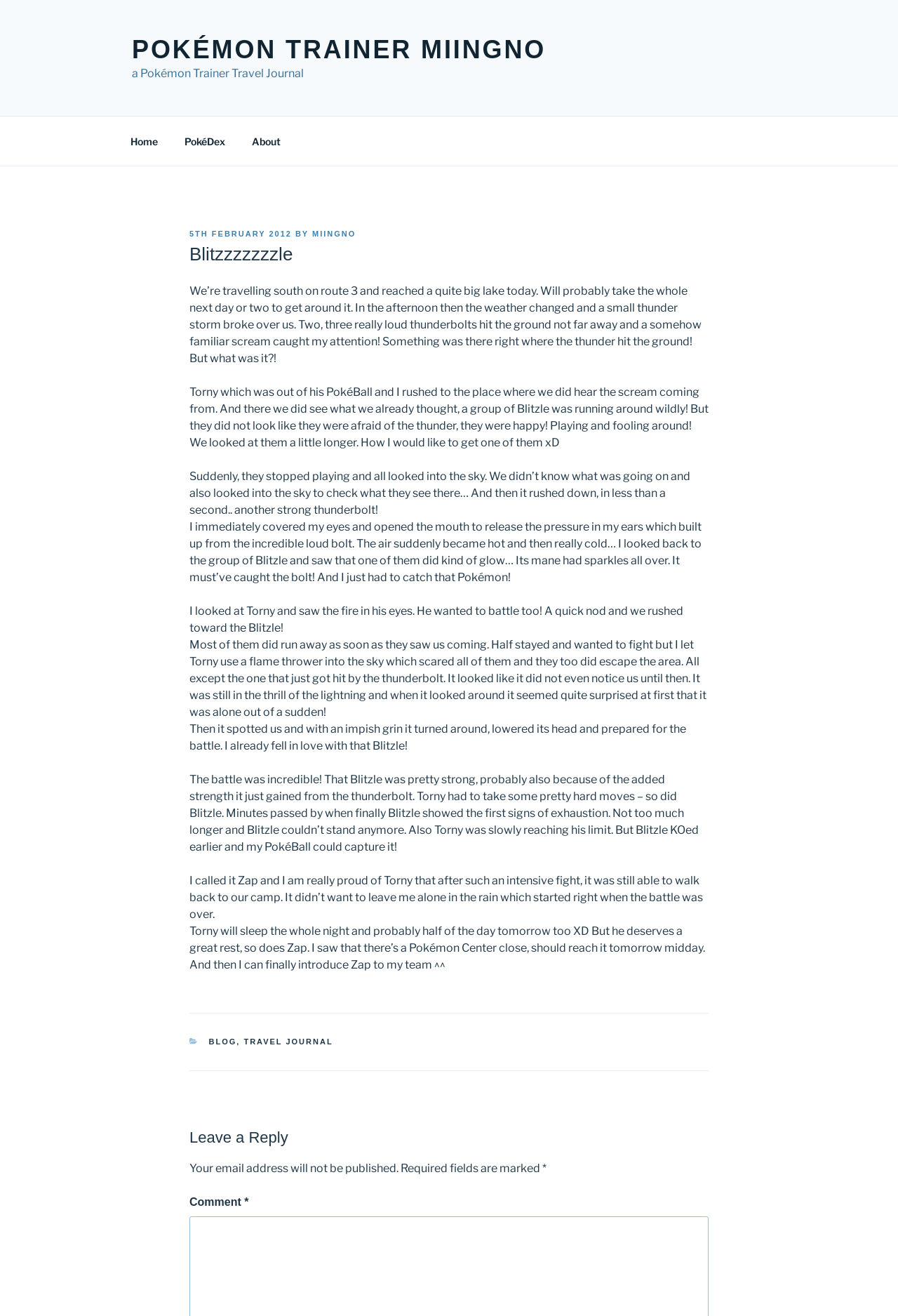Based on the element description, predict the bounding box coordinates (top-left x, top-left y, bottom-right x, bottom-right y) for the UI element in the screenshot: 5th February 20127th March 2019

[0.211, 0.174, 0.325, 0.181]